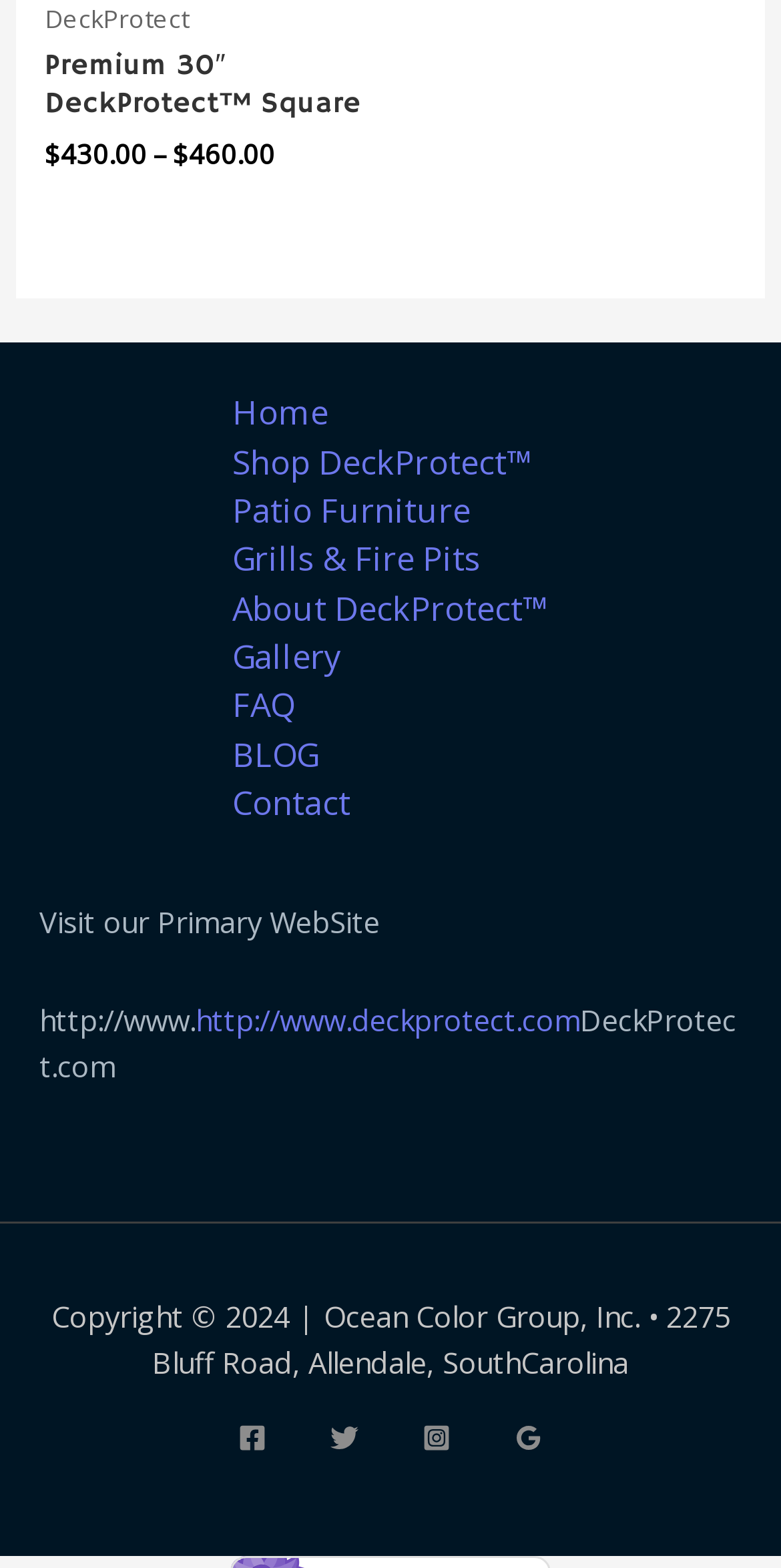Reply to the question with a brief word or phrase: What is the company name in the footer?

Ocean Color Group, Inc.